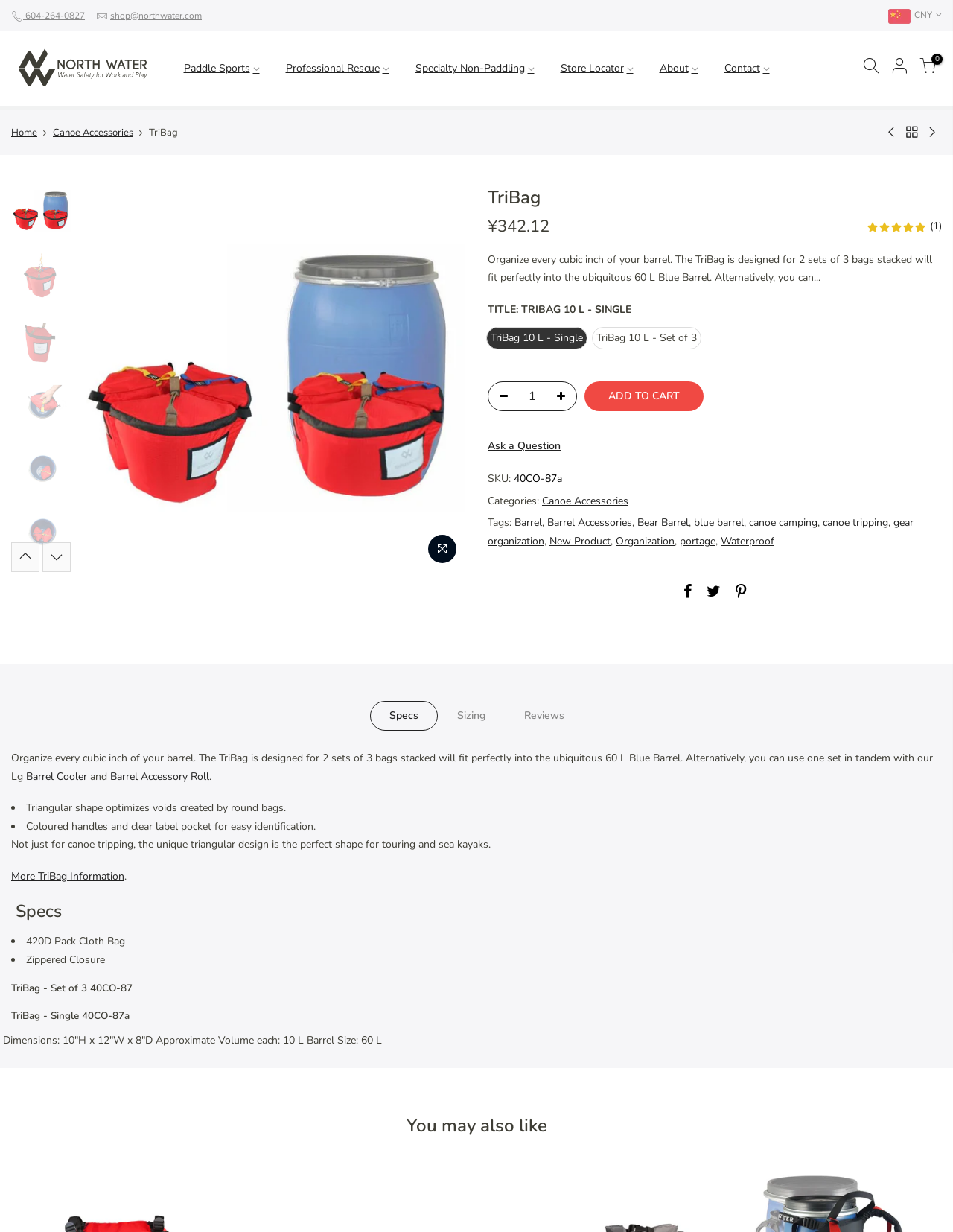Please identify the bounding box coordinates of the area I need to click to accomplish the following instruction: "View product reviews".

[0.529, 0.569, 0.612, 0.593]